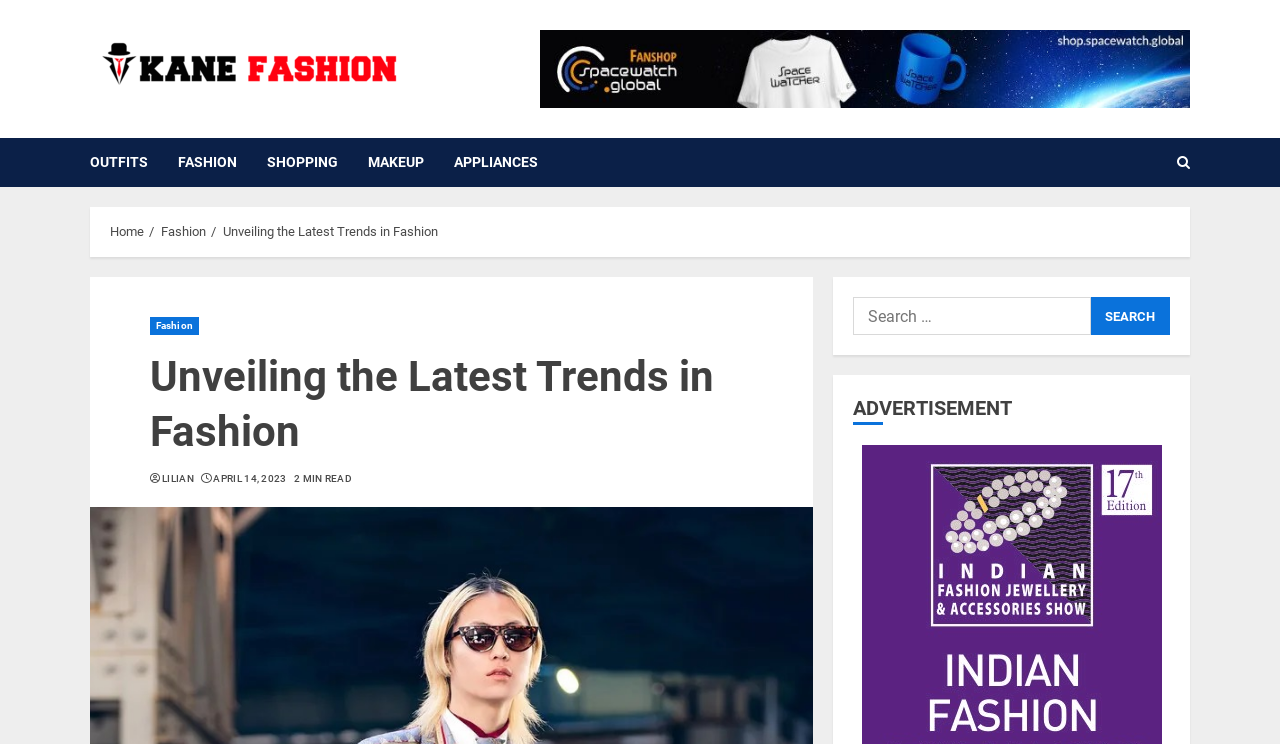What is the date of the current article?
Answer the question based on the image using a single word or a brief phrase.

APRIL 14, 2023